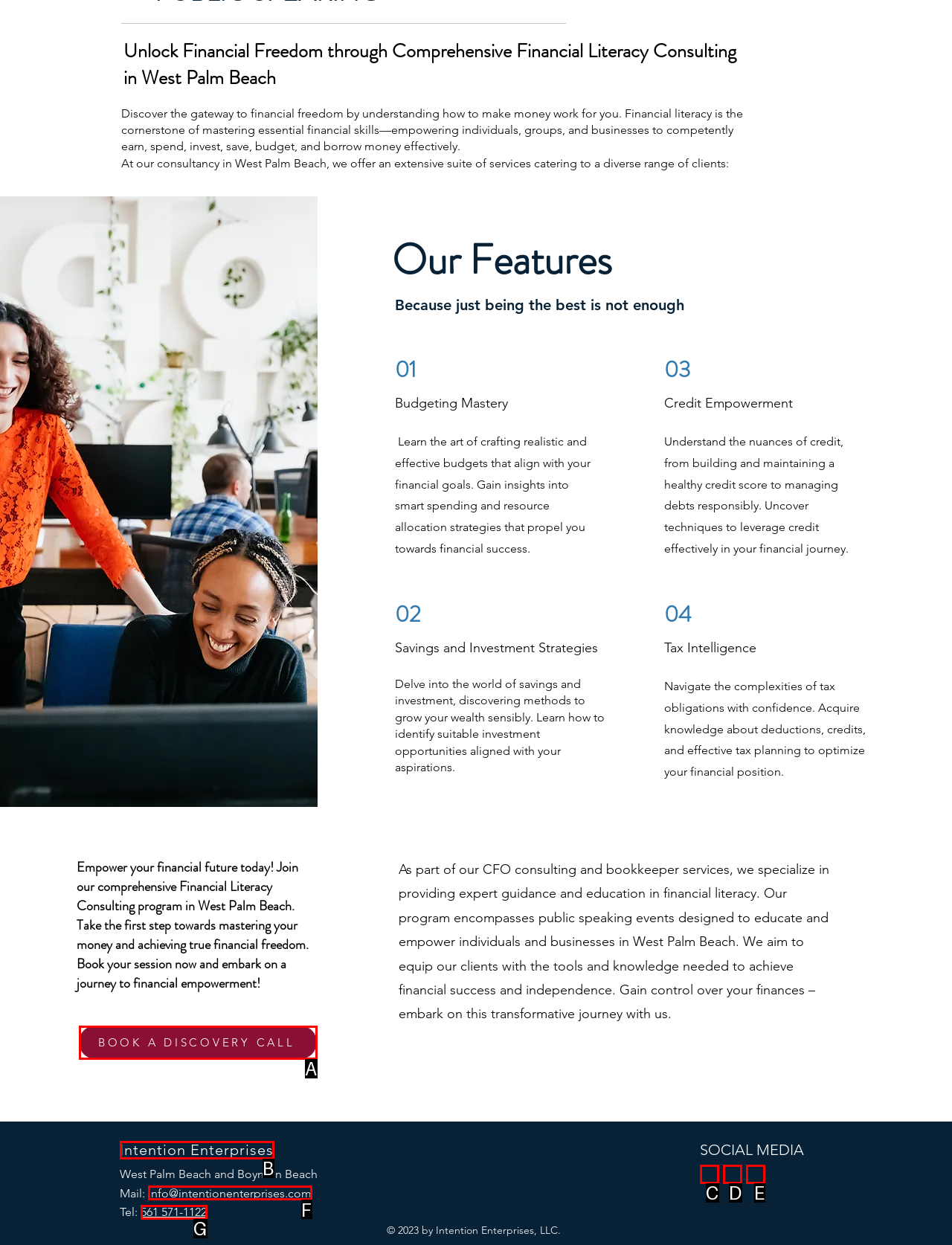Pick the option that best fits the description: aria-label="Linkedin". Reply with the letter of the matching option directly.

C